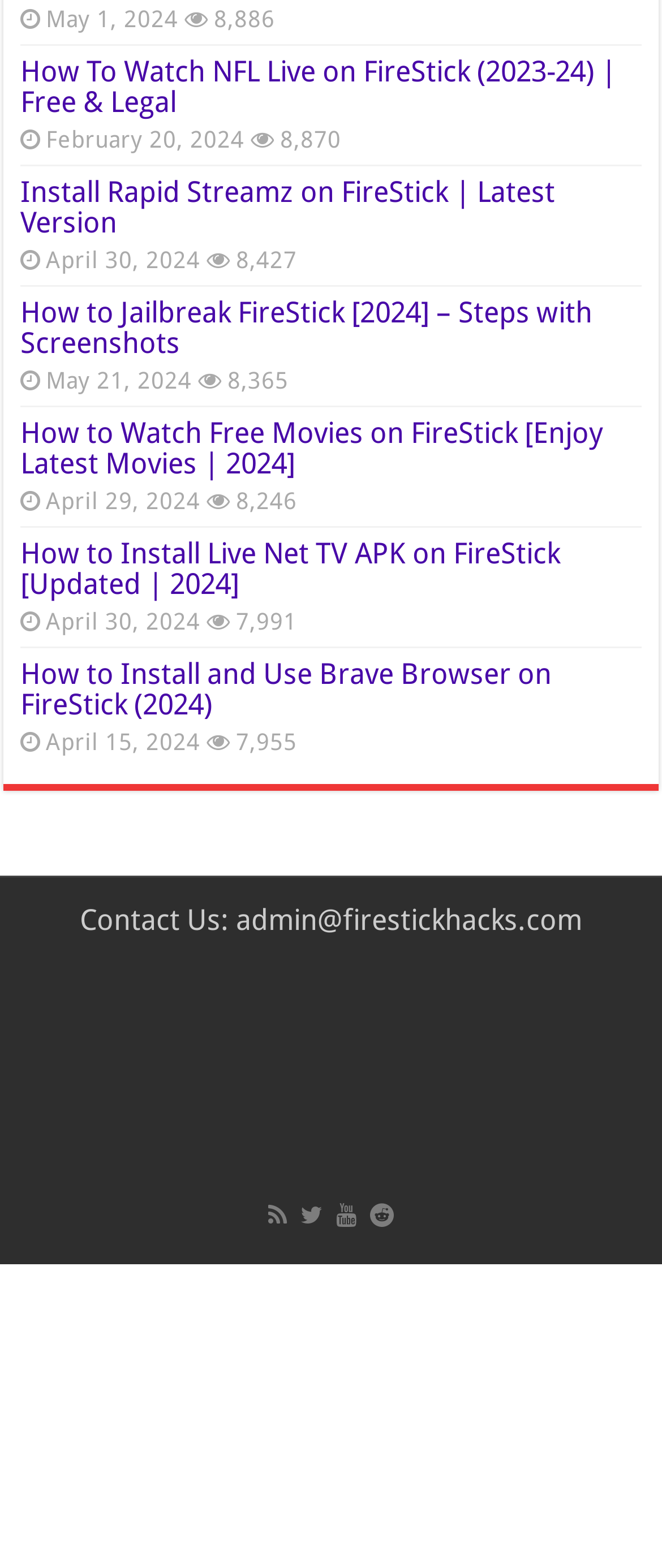What is the contact email address?
Please give a well-detailed answer to the question.

The contact email address can be found by looking at the StaticText element with the OCR text 'Contact Us: admin@firestickhacks.com' at the bottom of the webpage.